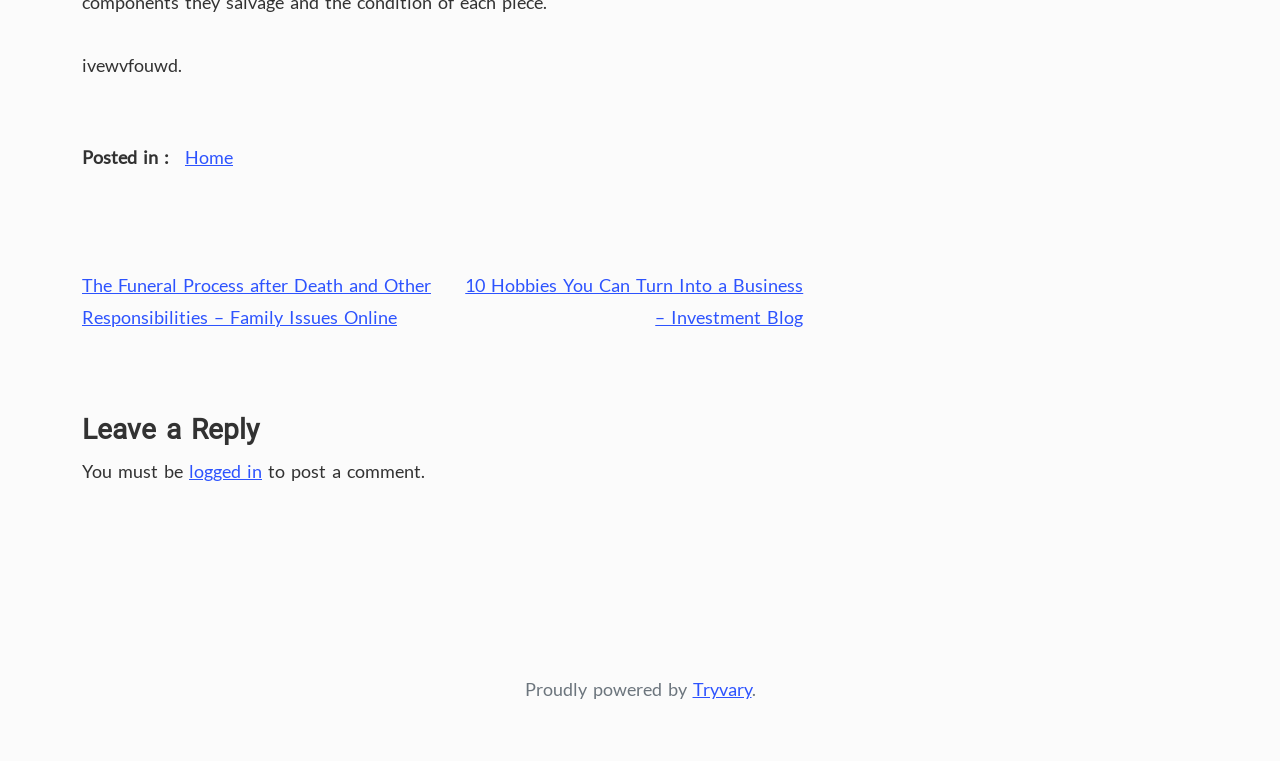Answer the question briefly using a single word or phrase: 
What is the category of the current post?

Family Issues